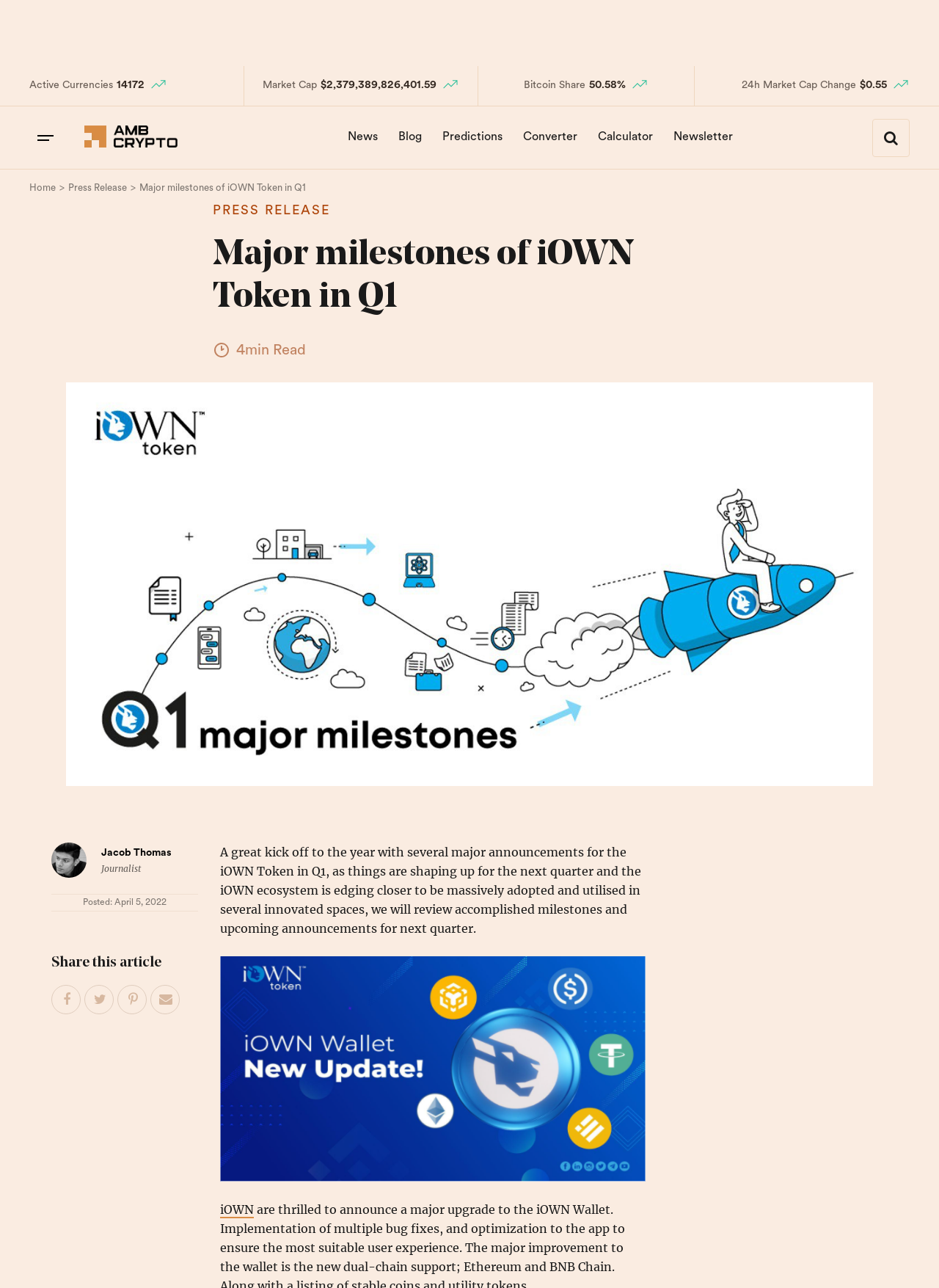Please find the bounding box coordinates of the element that needs to be clicked to perform the following instruction: "Read the article by Jacob Thomas". The bounding box coordinates should be four float numbers between 0 and 1, represented as [left, top, right, bottom].

[0.108, 0.658, 0.183, 0.667]